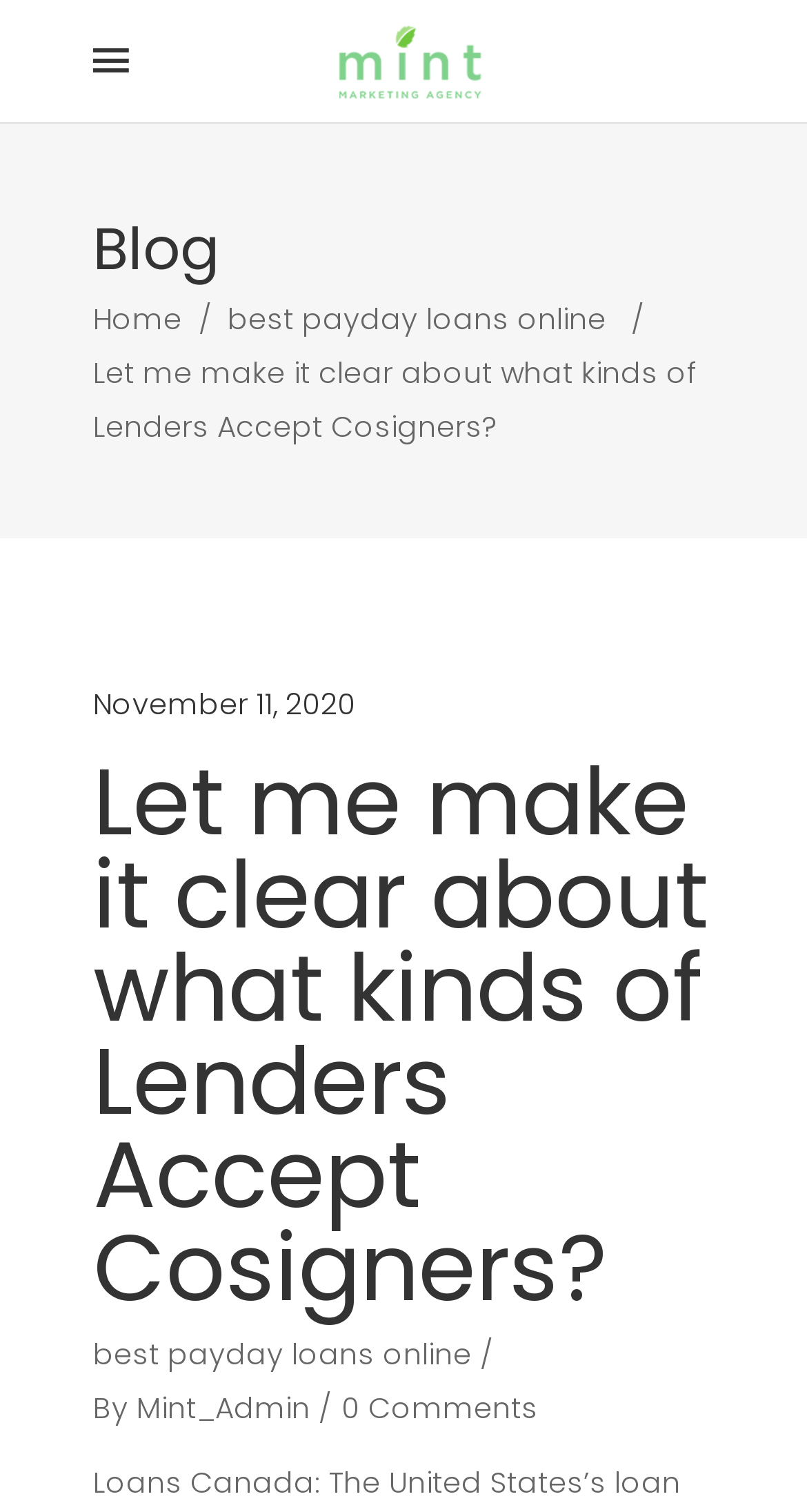Given the element description 0 Comments, predict the bounding box coordinates for the UI element in the webpage screenshot. The format should be (top-left x, top-left y, bottom-right x, bottom-right y), and the values should be between 0 and 1.

[0.423, 0.917, 0.667, 0.945]